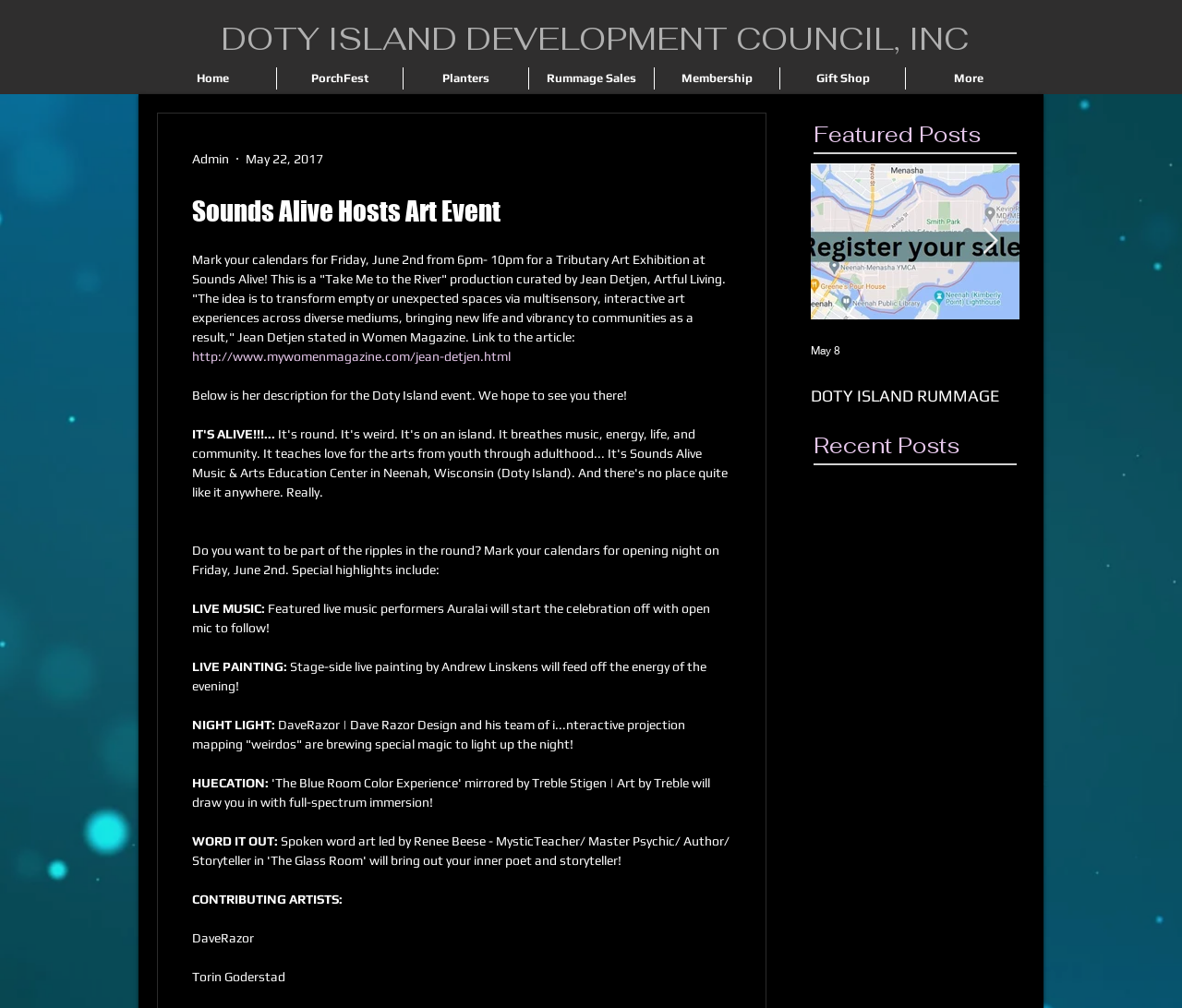What is the name of the artist who will do live painting at the event?
Please provide a comprehensive answer to the question based on the webpage screenshot.

I found the answer by reading the StaticText element that says 'Stage-side live painting by Andrew Linskens will feed off the energy of the evening!' which is located in the main content area of the webpage.